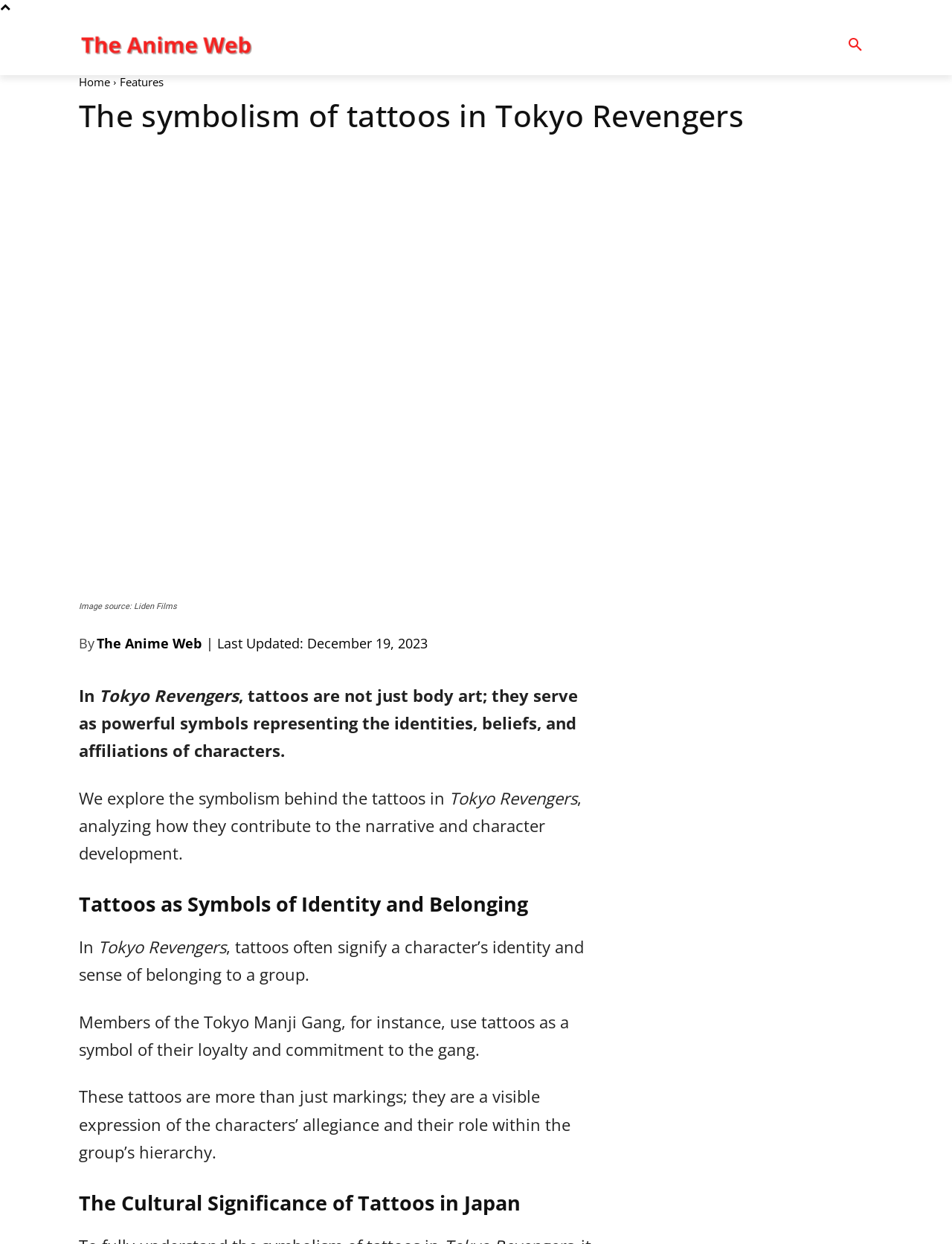Please look at the image and answer the question with a detailed explanation: What do tattoos represent in Tokyo Revengers?

According to the article, tattoos in Tokyo Revengers serve as powerful symbols representing the identities, beliefs, and affiliations of characters, and they are not just body art.